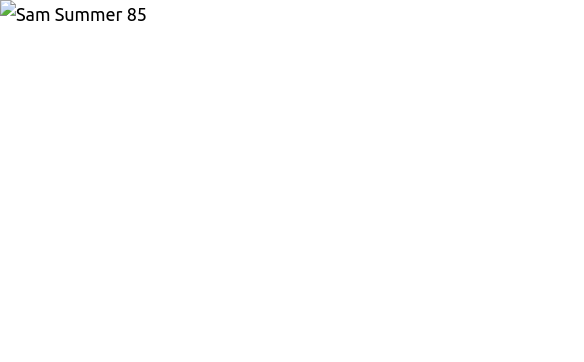Respond with a single word or phrase:
What is the structure made of in the image?

Fallen branches